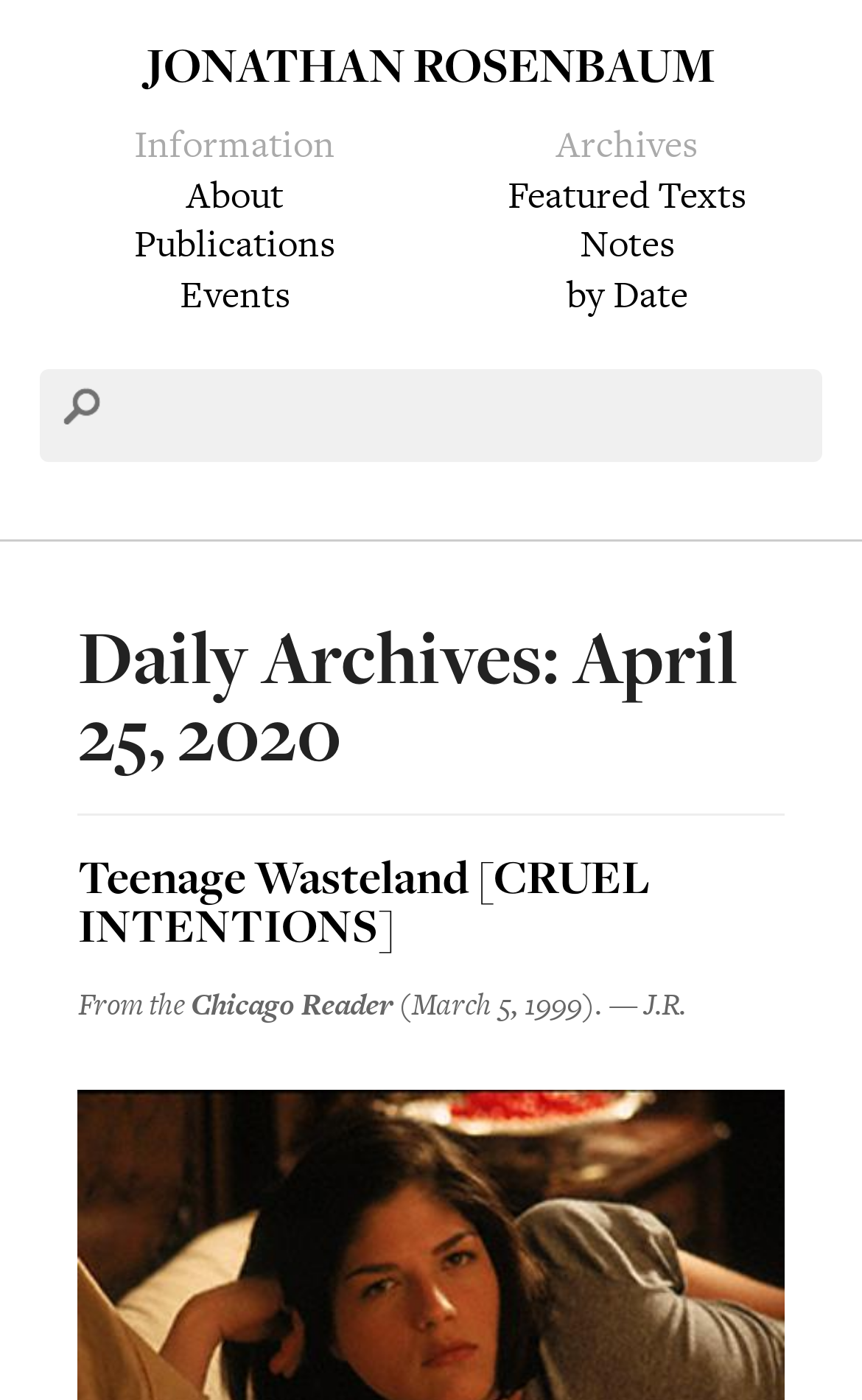Identify the bounding box coordinates of the region that should be clicked to execute the following instruction: "go to Jonathan Rosenbaum's homepage".

[0.169, 0.021, 0.831, 0.069]